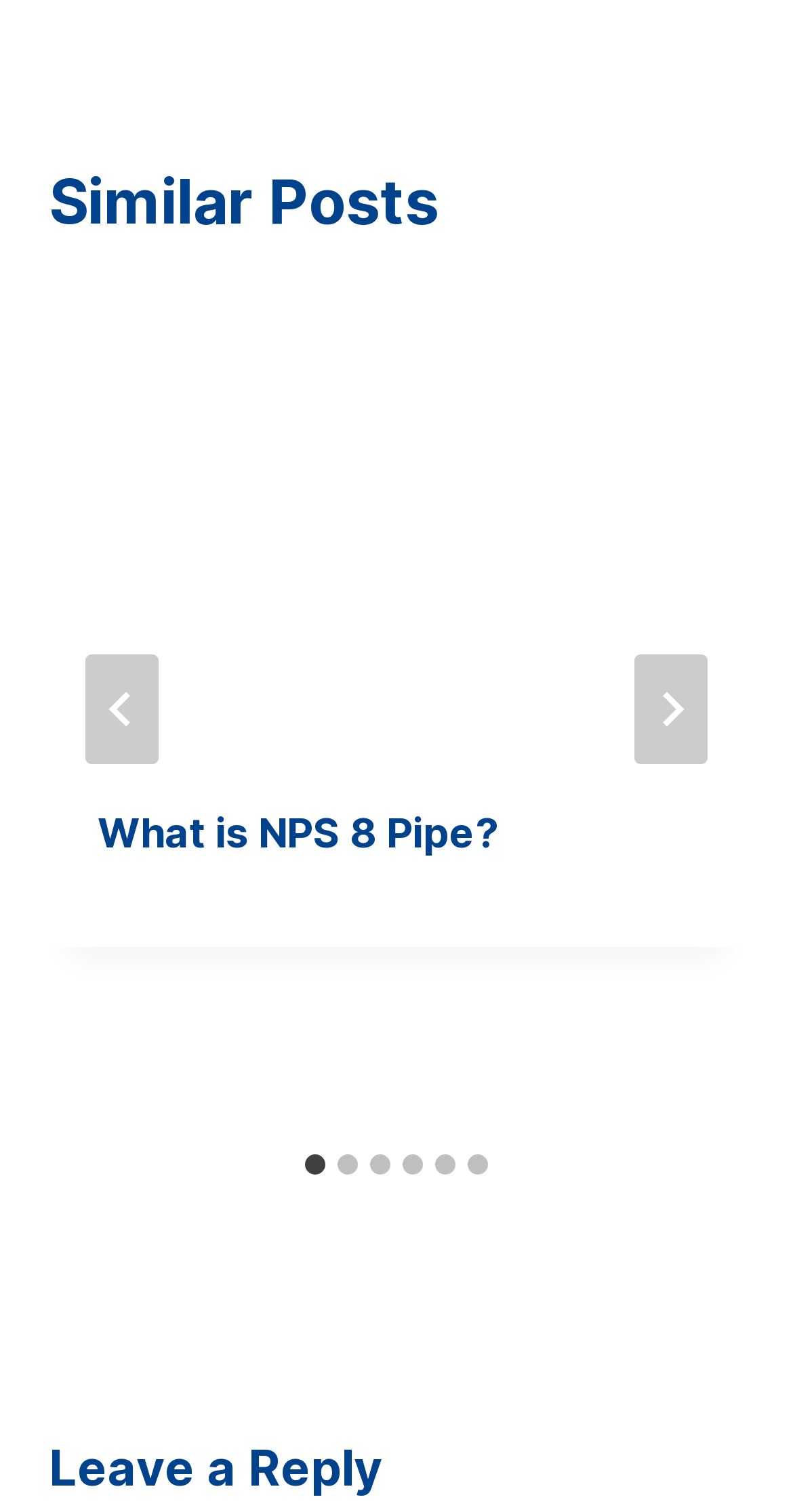Identify the bounding box coordinates of the part that should be clicked to carry out this instruction: "Visit the university".

None